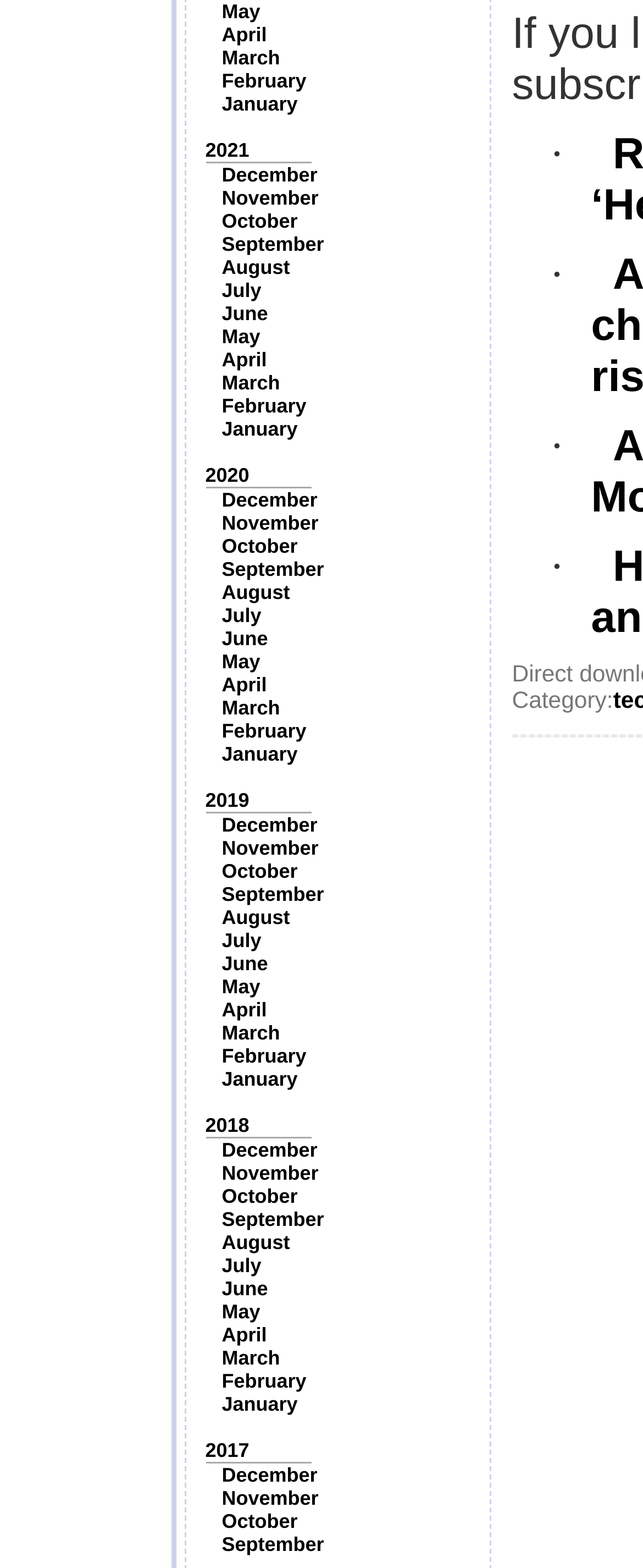Find the bounding box coordinates of the area to click in order to follow the instruction: "Select 2019".

[0.319, 0.503, 0.388, 0.518]